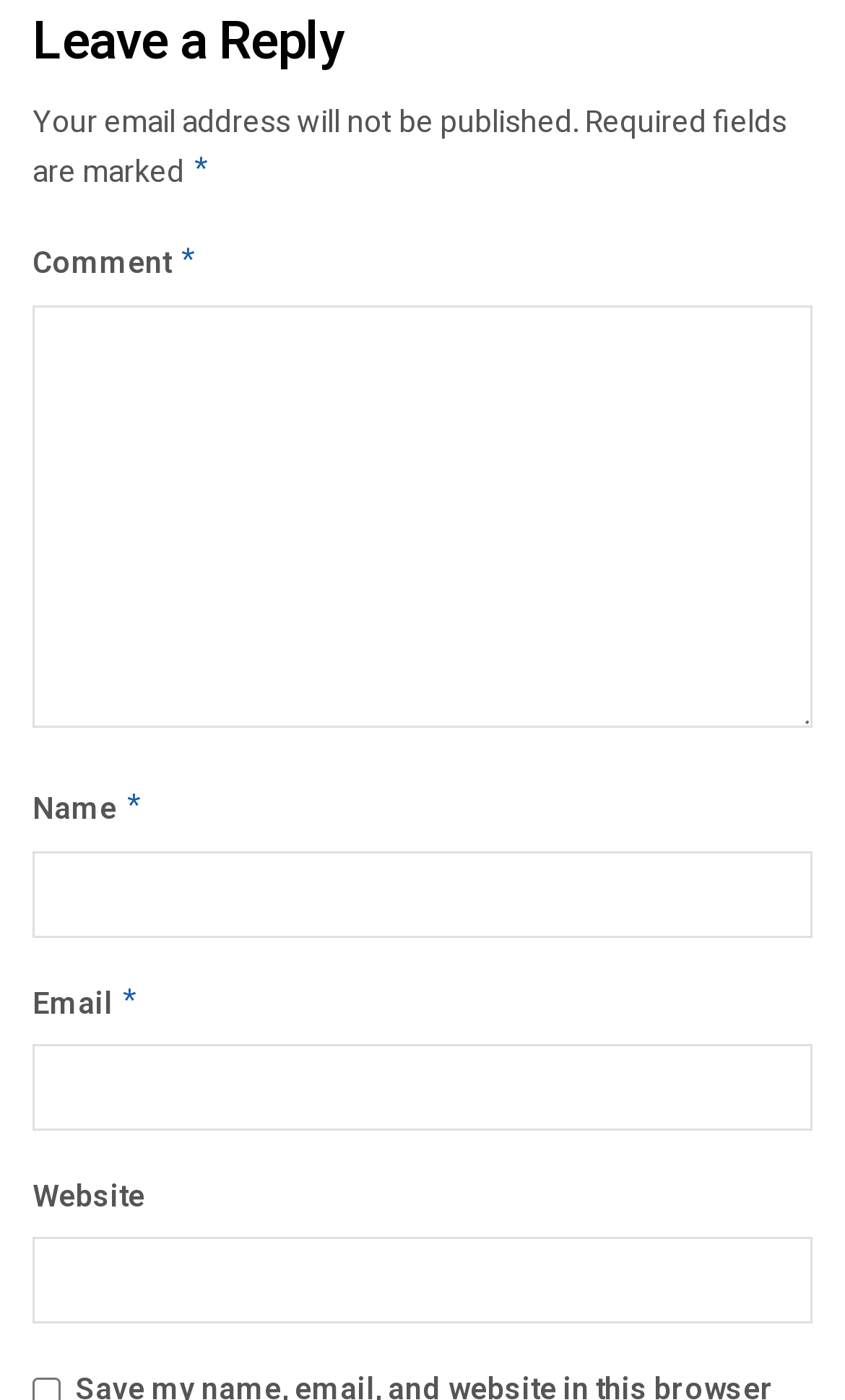Please identify the coordinates of the bounding box that should be clicked to fulfill this instruction: "leave a comment".

[0.038, 0.218, 0.962, 0.519]